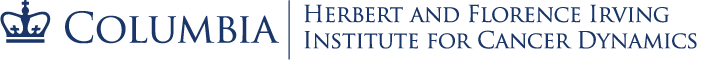Look at the image and give a detailed response to the following question: What does the overall design of the logo convey?

The caption describes the overall design of the logo as conveying professionalism and authority, which is suitable for a leading educational institution like Columbia University. This information is directly provided, making it a clear answer.